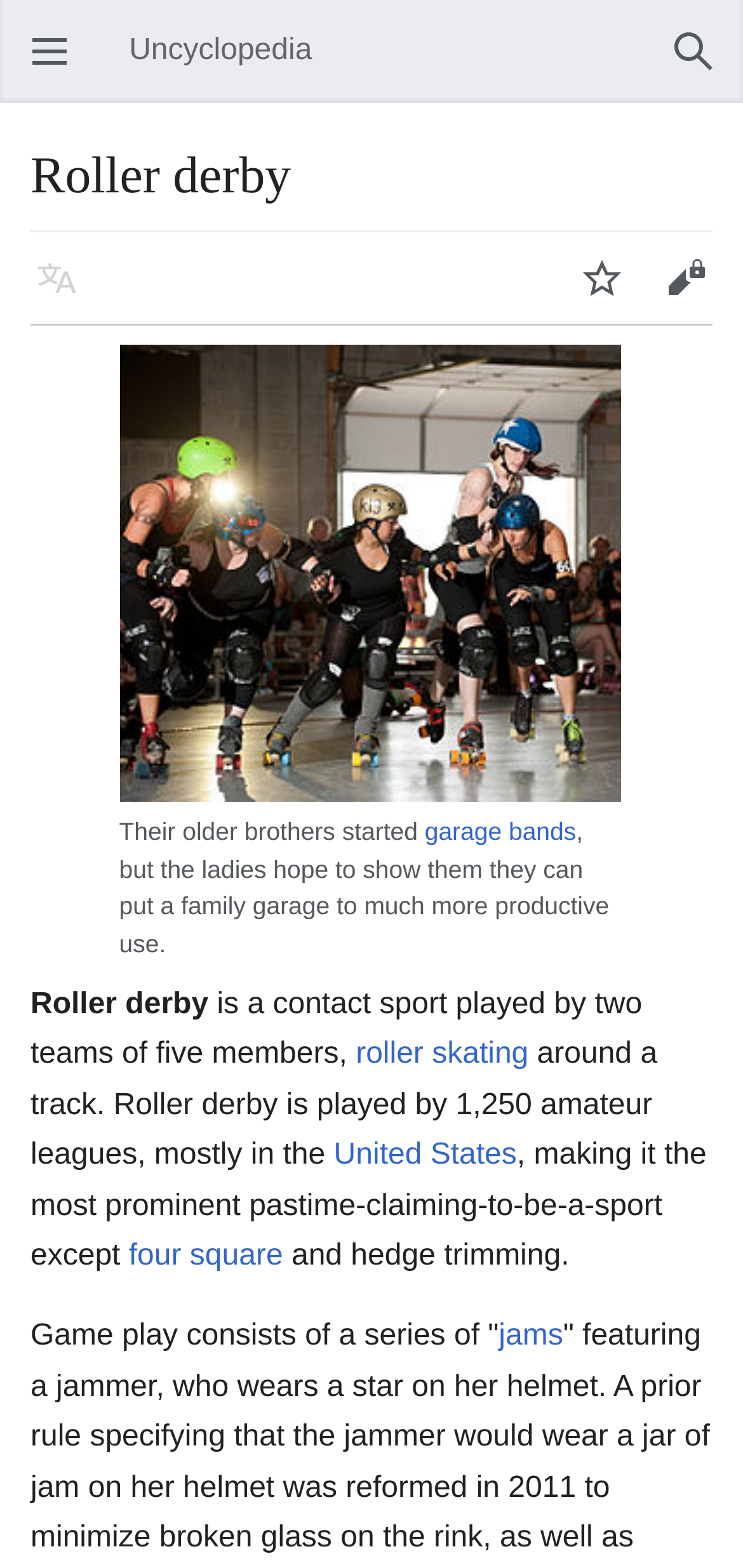Highlight the bounding box coordinates of the element that should be clicked to carry out the following instruction: "Watch". The coordinates must be given as four float numbers ranging from 0 to 1, i.e., [left, top, right, bottom].

[0.754, 0.151, 0.867, 0.204]